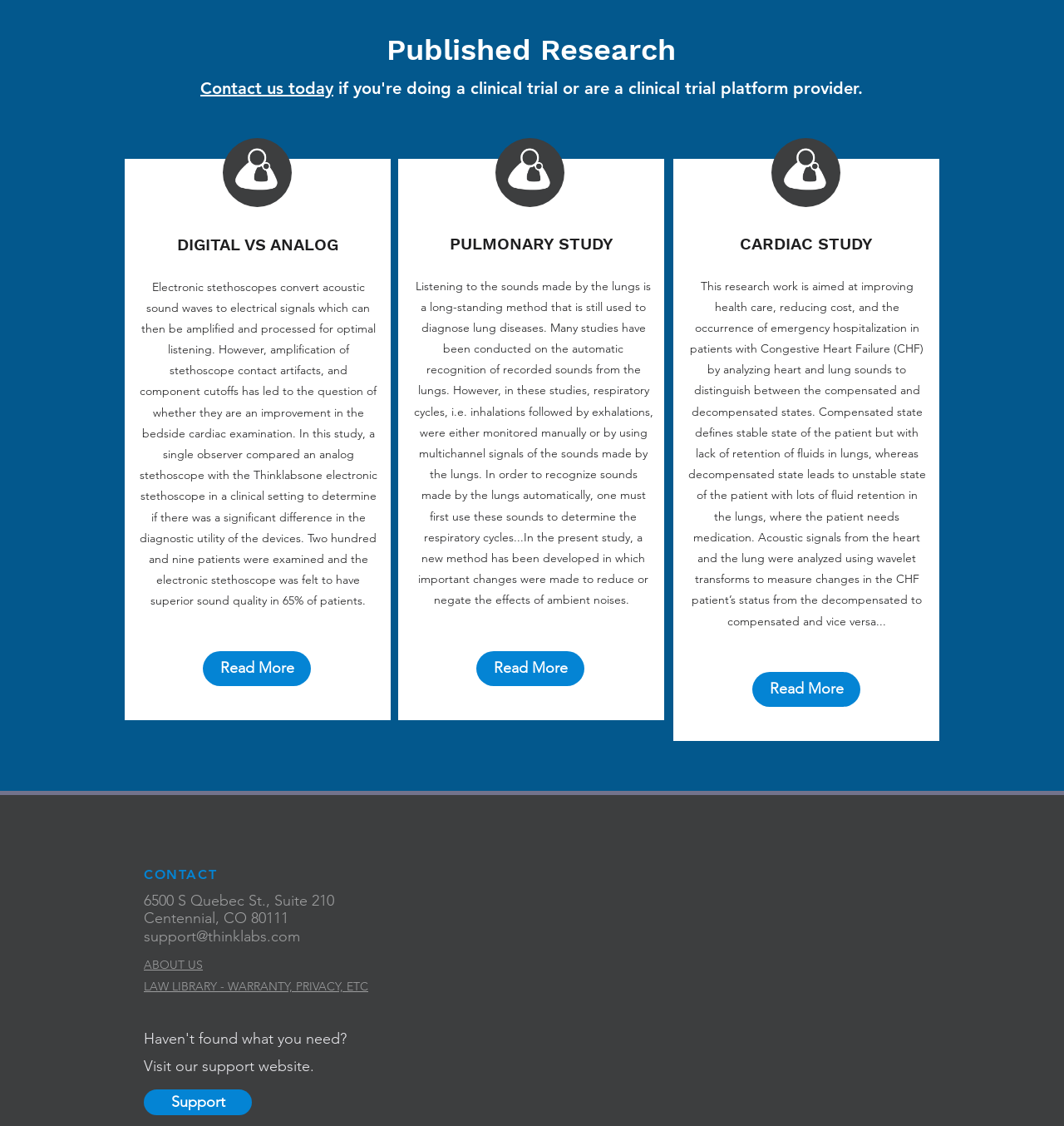Predict the bounding box coordinates of the area that should be clicked to accomplish the following instruction: "Visit support website". The bounding box coordinates should consist of four float numbers between 0 and 1, i.e., [left, top, right, bottom].

[0.135, 0.967, 0.237, 0.99]